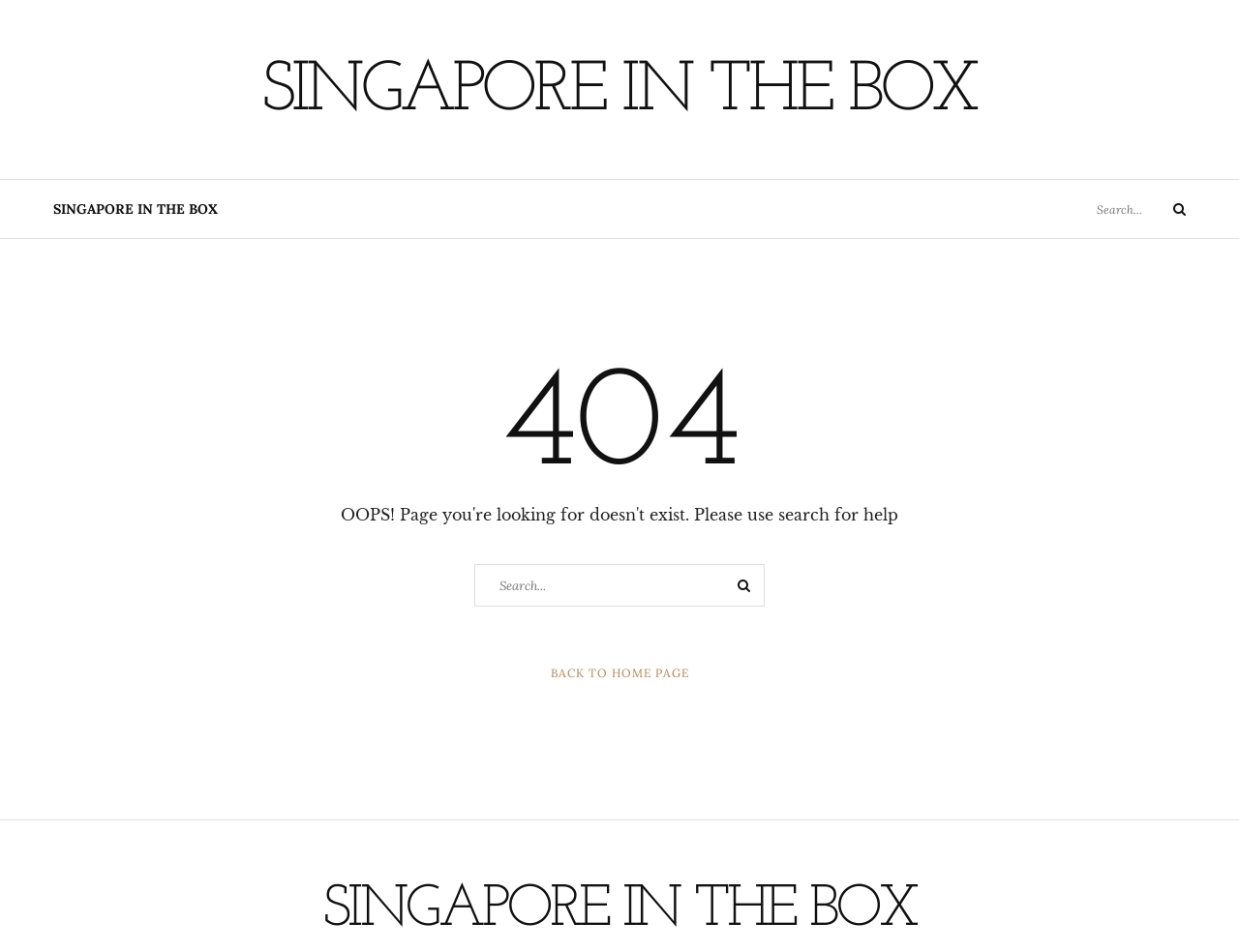Please identify the bounding box coordinates of the area that needs to be clicked to fulfill the following instruction: "Click BACK TO HOME PAGE."

[0.444, 0.698, 0.556, 0.716]